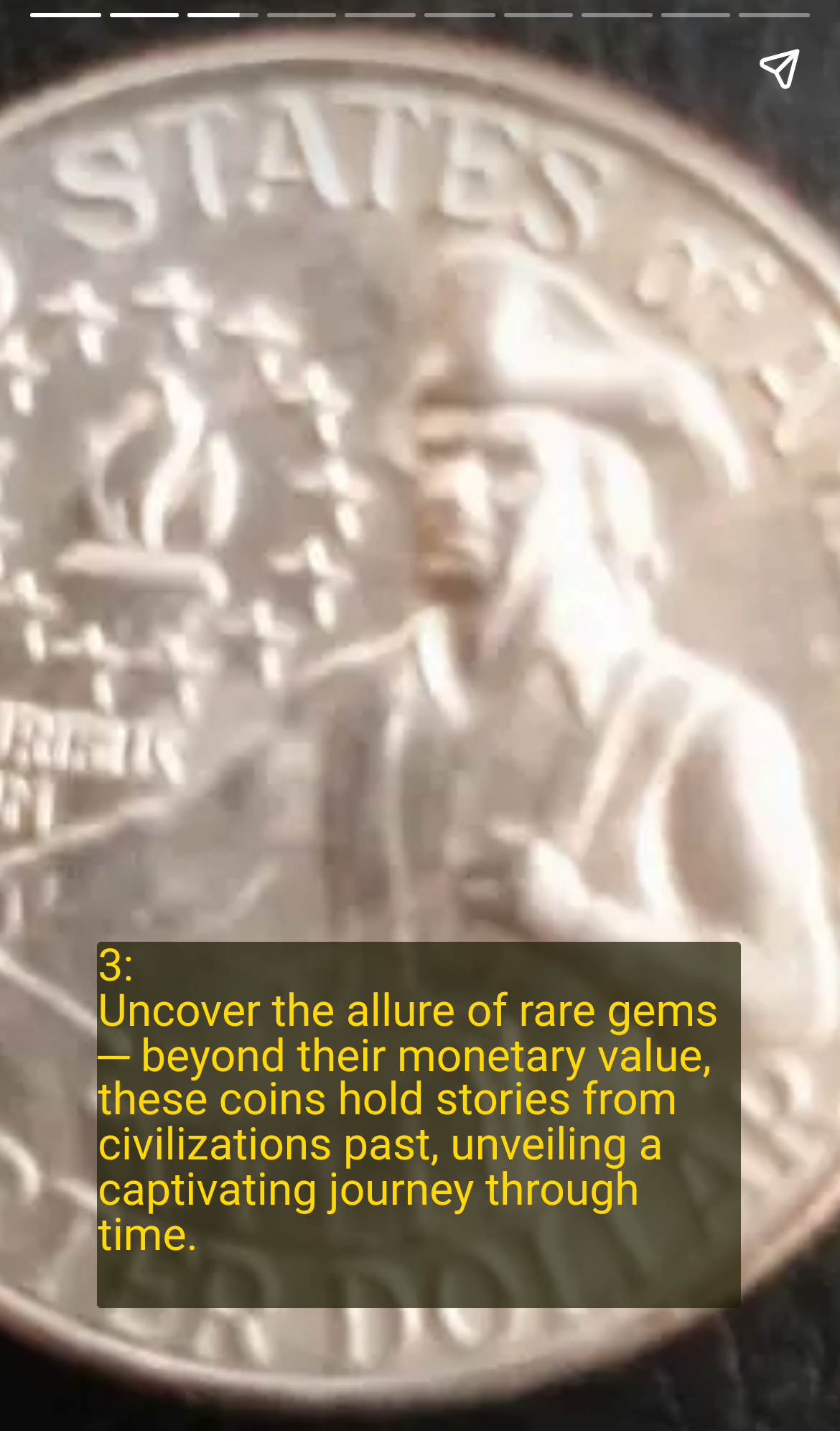What can be done with the story?
Using the image provided, answer with just one word or phrase.

Share